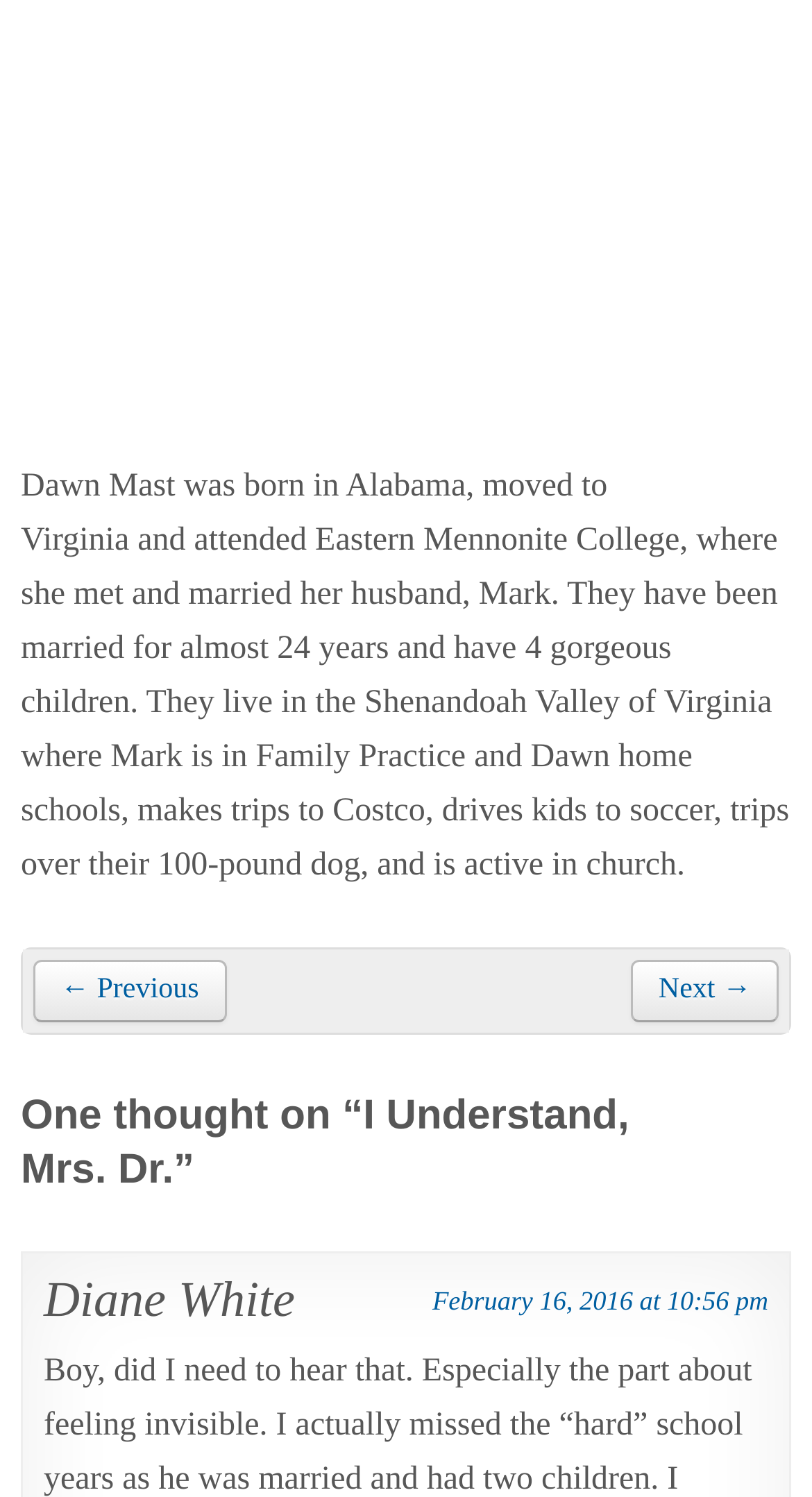Extract the bounding box coordinates for the described element: "Quick Links to CSA Forms". The coordinates should be represented as four float numbers between 0 and 1: [left, top, right, bottom].

None